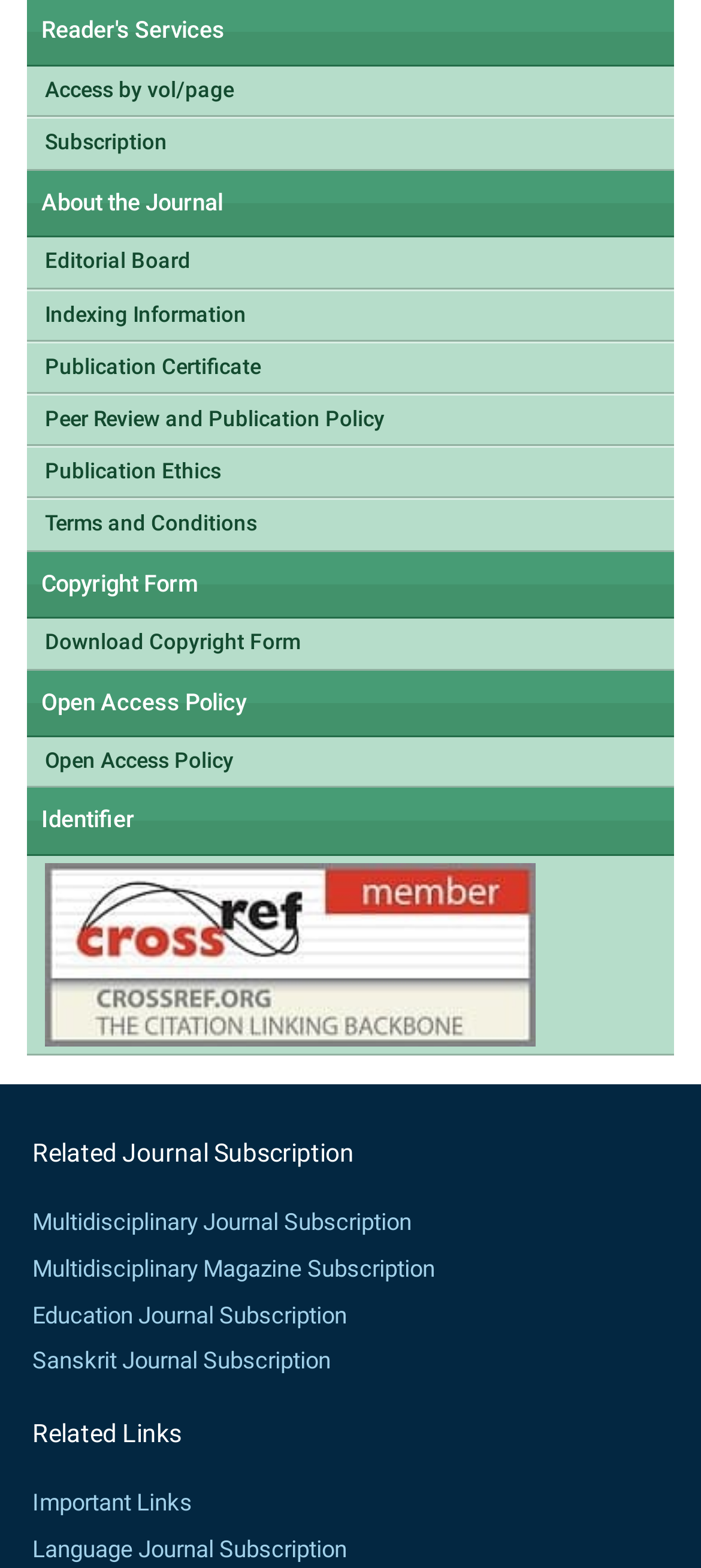Based on the image, please elaborate on the answer to the following question:
What type of journals are listed under 'Related Links'?

The 'Related Links' section lists 'Language Journal Subscription' as an option, indicating that the type of journals listed are language journals.